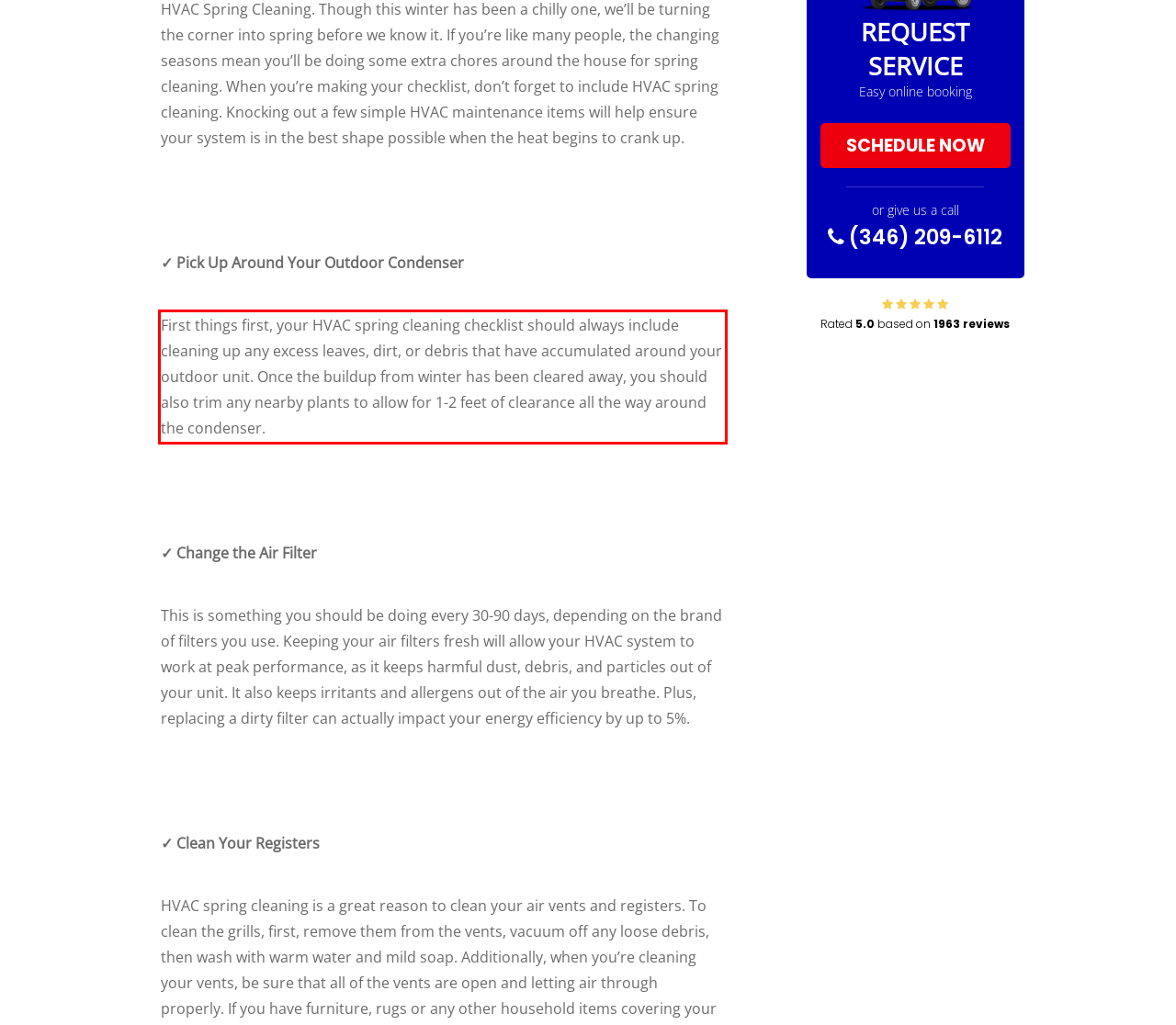Please look at the webpage screenshot and extract the text enclosed by the red bounding box.

First things first, your HVAC spring cleaning checklist should always include cleaning up any excess leaves, dirt, or debris that have accumulated around your outdoor unit. Once the buildup from winter has been cleared away, you should also trim any nearby plants to allow for 1-2 feet of clearance all the way around the condenser.